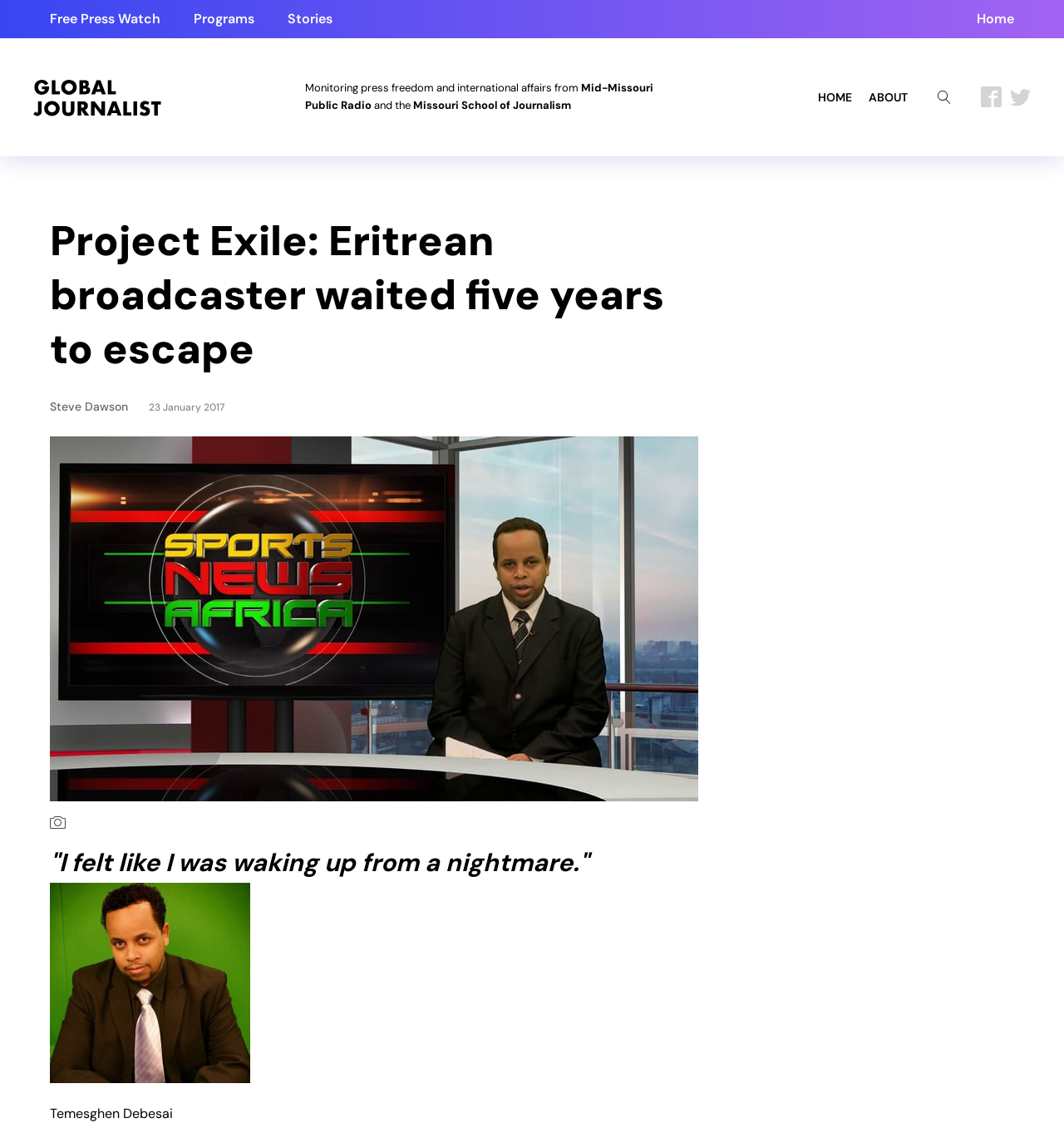Determine the bounding box coordinates for the area you should click to complete the following instruction: "Visit the 'HOME' page".

[0.761, 0.063, 0.809, 0.109]